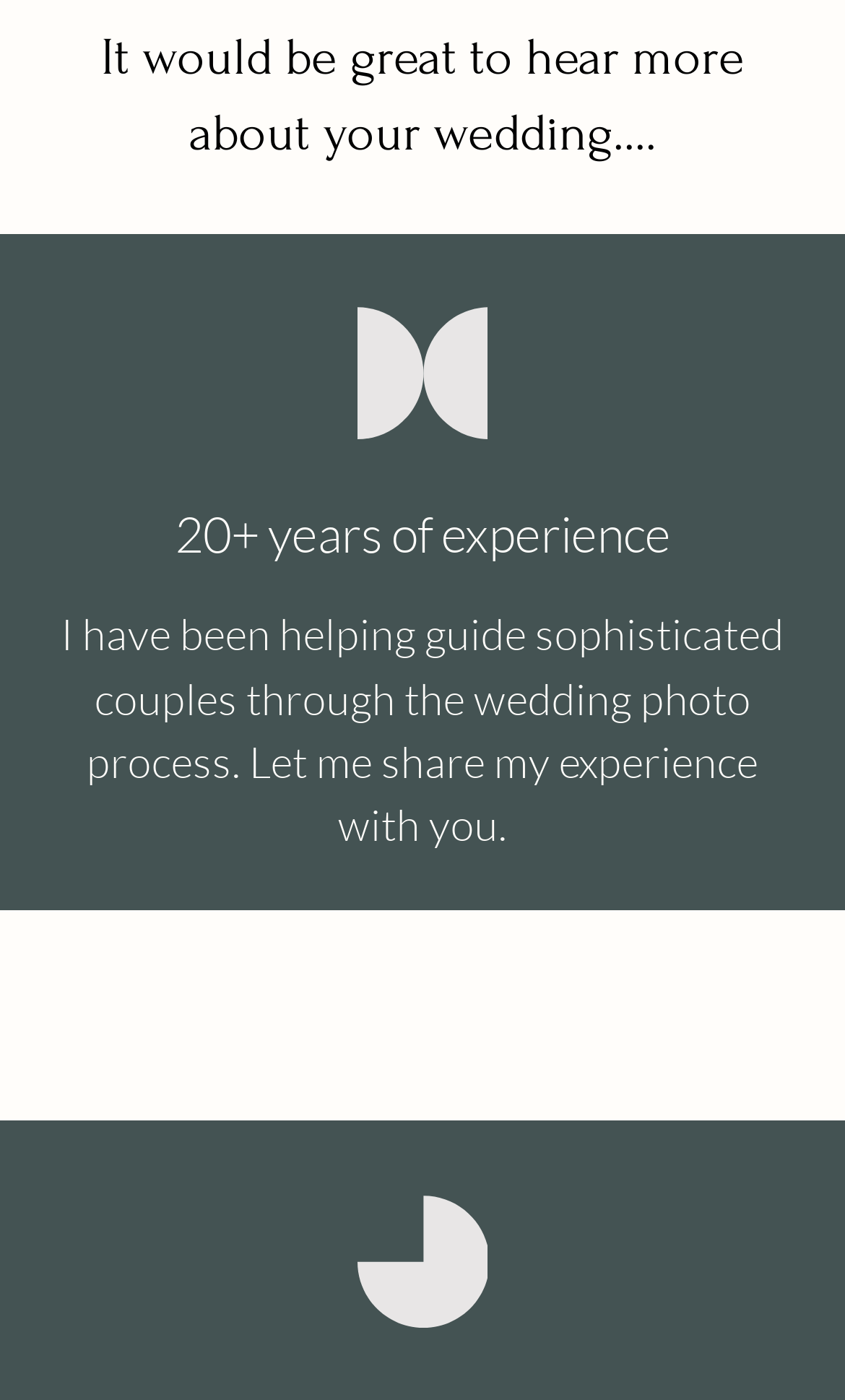From the element description name="partner-full name", predict the bounding box coordinates of the UI element. The coordinates must be specified in the format (top-left x, top-left y, bottom-right x, bottom-right y) and should be within the 0 to 1 range.

[0.077, 0.149, 0.744, 0.208]